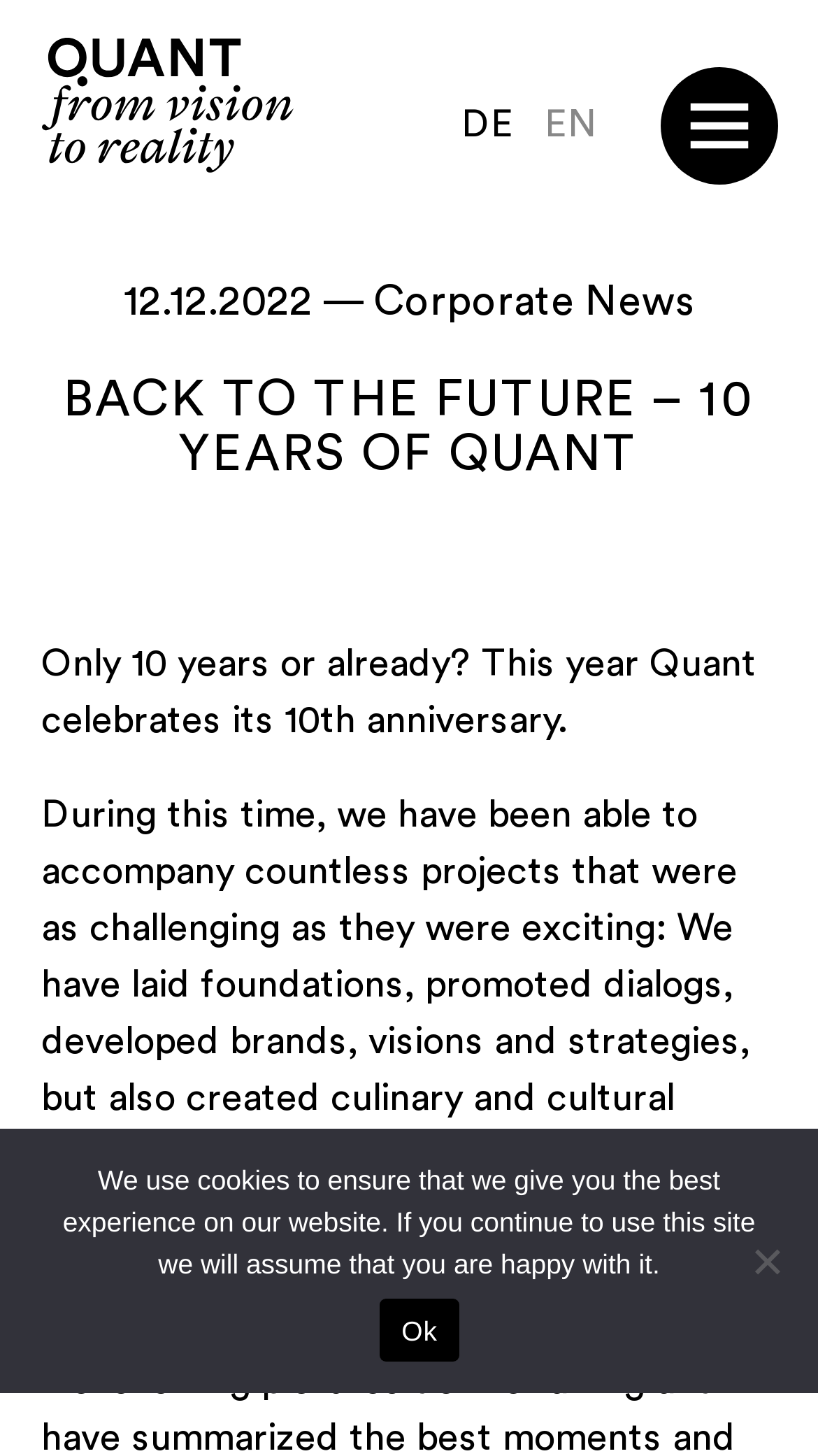Please identify the bounding box coordinates of the element I need to click to follow this instruction: "Click the 'DE' language link".

[0.564, 0.072, 0.628, 0.098]